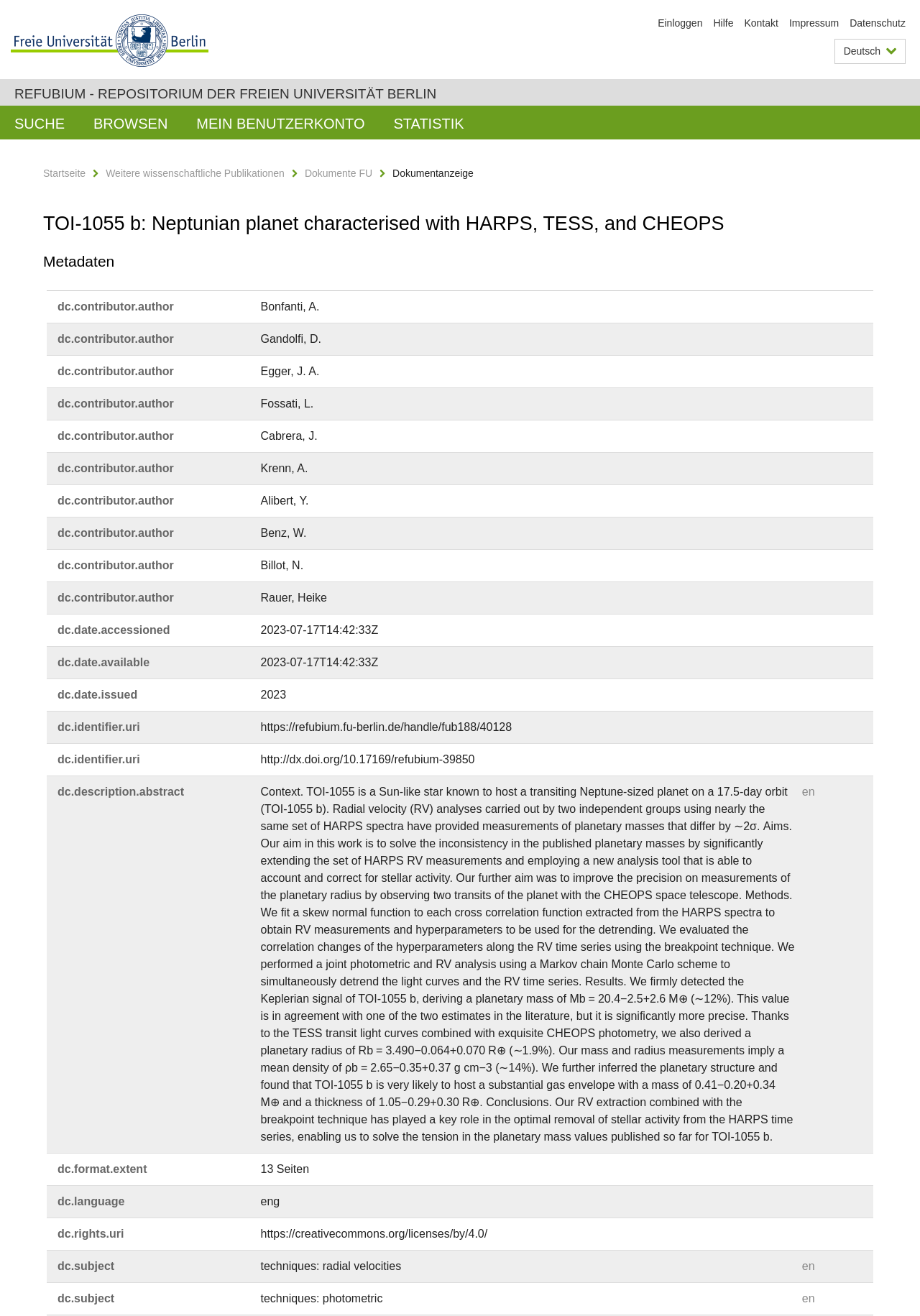How many pages does the publication have?
Answer the question with a thorough and detailed explanation.

The webpage provides metadata about the publication, including the number of pages, which is mentioned as '13 Seiten'.